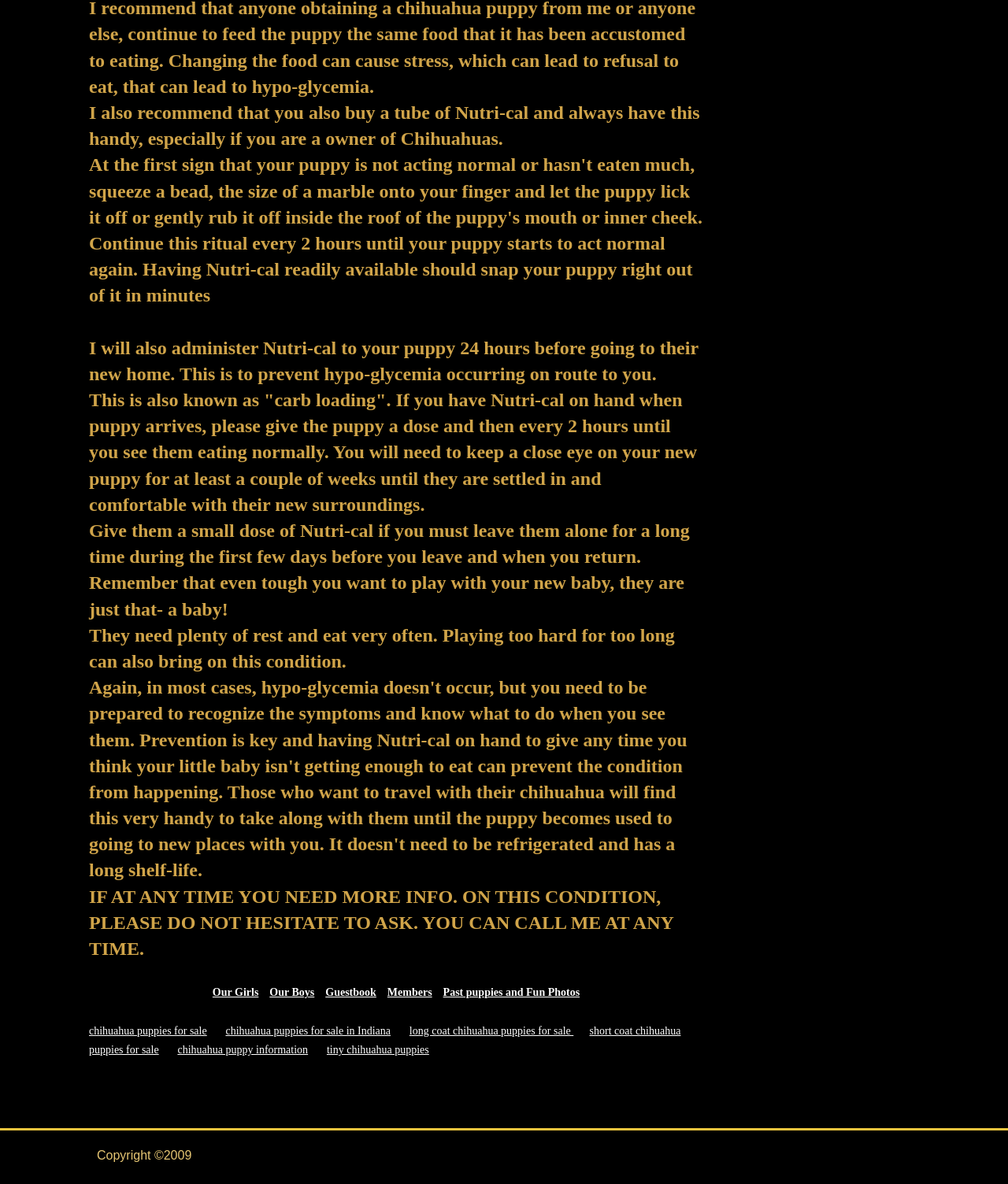Find the bounding box coordinates for the element that must be clicked to complete the instruction: "View 'Copyright ©2009'". The coordinates should be four float numbers between 0 and 1, indicated as [left, top, right, bottom].

[0.096, 0.968, 0.897, 0.985]